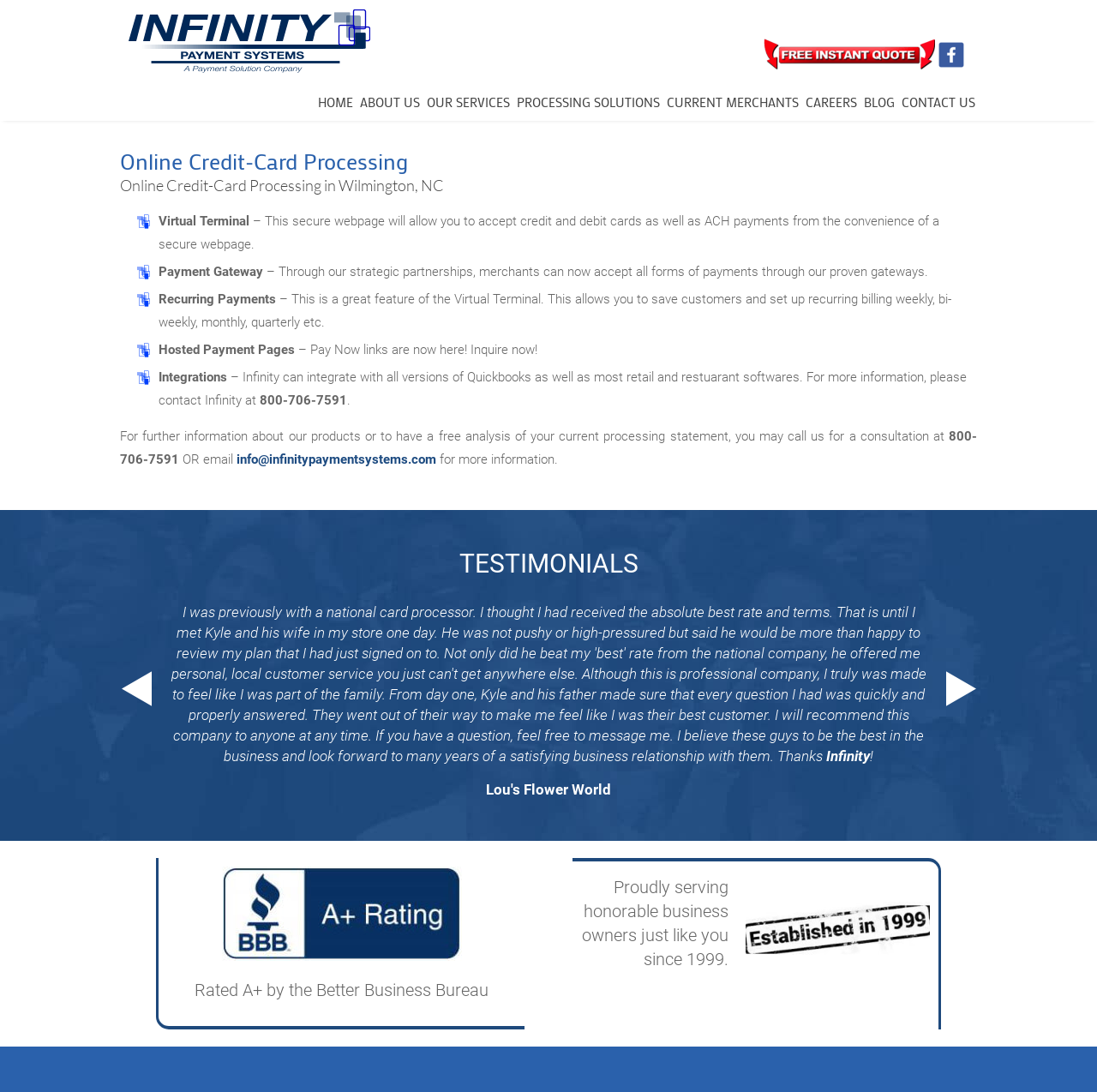Give a comprehensive overview of the webpage, including key elements.

The webpage is about Infinity Payment Systems, a company that offers online credit-card processing services. At the top of the page, there is a logo of Infinity Payment Systems, followed by a navigation menu with links to different sections of the website, including "HOME", "ABOUT US", "OUR SERVICES", and more.

Below the navigation menu, there are two headings that introduce the company's online credit-card processing services. The first heading reads "Online Credit-Card Processing", and the second heading provides more specific information, "Online Credit-Card Processing in Wilmington, NC".

The main content of the page is divided into sections, each describing a specific feature of the company's online credit-card processing services. These sections include "Virtual Terminal", "Payment Gateway", "Recurring Payments", "Hosted Payment Pages", and "Integrations". Each section has a brief description of the feature, followed by a more detailed explanation.

On the right side of the page, there are three social media links, including Facebook, and a link to the company's logo. Below these links, there is a section titled "TESTIMONIALS", which features quotes from satisfied customers, along with their company names.

At the bottom of the page, there are links to navigate to previous and next pages of testimonials. There is also a section that displays the company's ratings and certifications, including a BBB logo and a rating of A+, as well as a message celebrating 18 years of service.

Overall, the webpage is well-organized and easy to navigate, with clear headings and concise descriptions of the company's services.